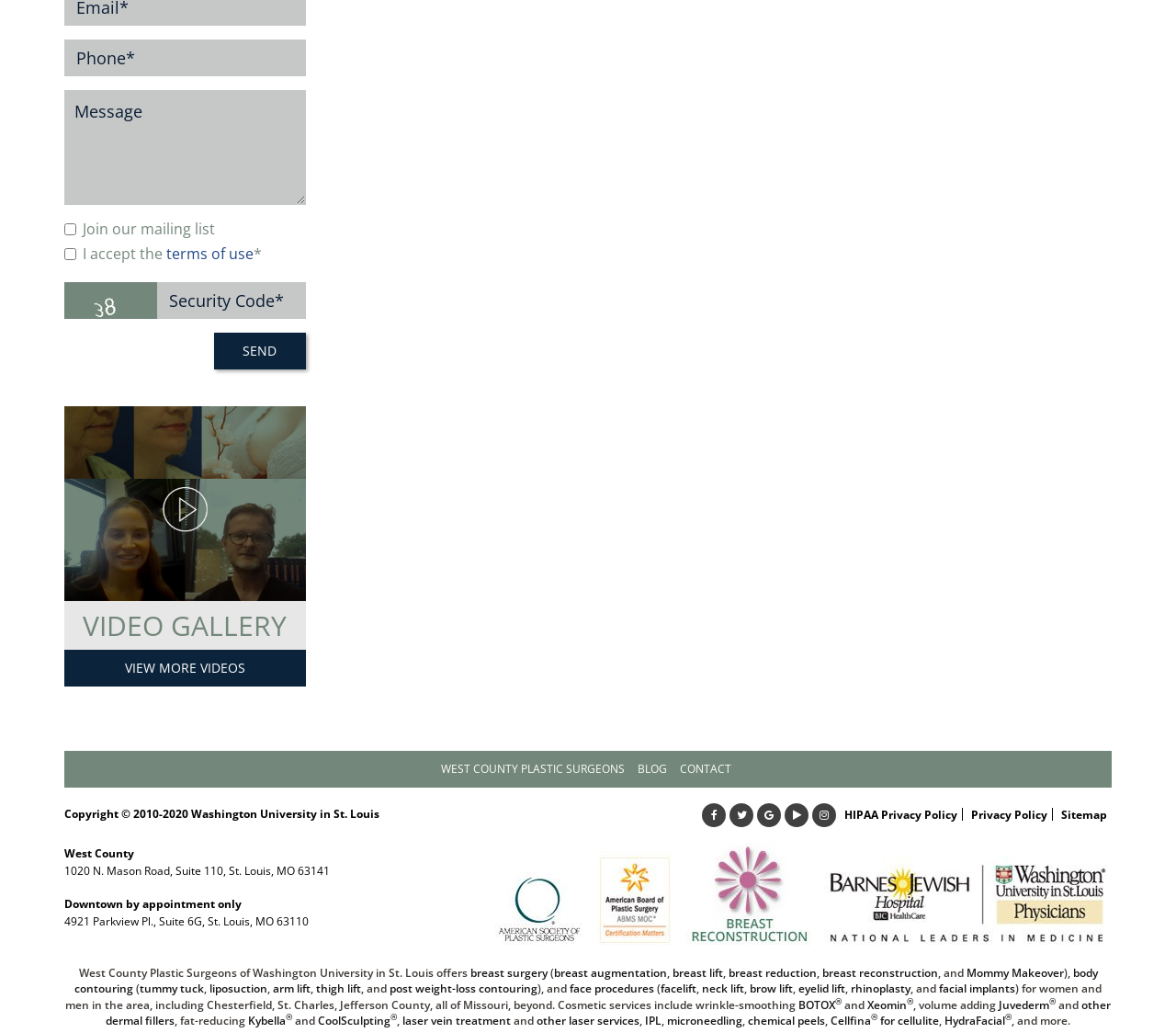Find the bounding box coordinates of the area to click in order to follow the instruction: "View 'Video Gallery'".

[0.055, 0.481, 0.26, 0.5]